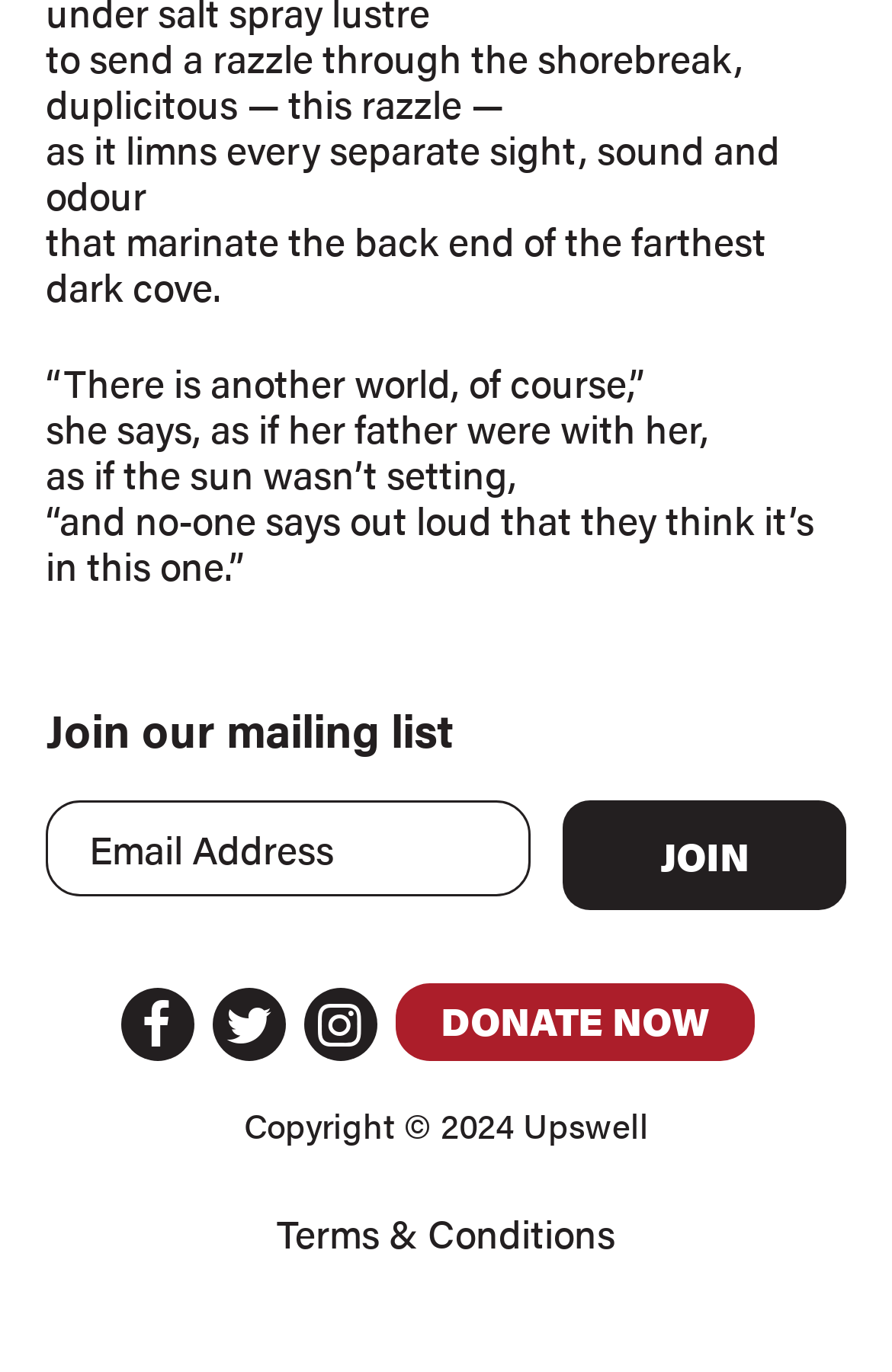Determine the bounding box for the HTML element described here: "manawastudio@gmail.com". The coordinates should be given as [left, top, right, bottom] with each number being a float between 0 and 1.

None